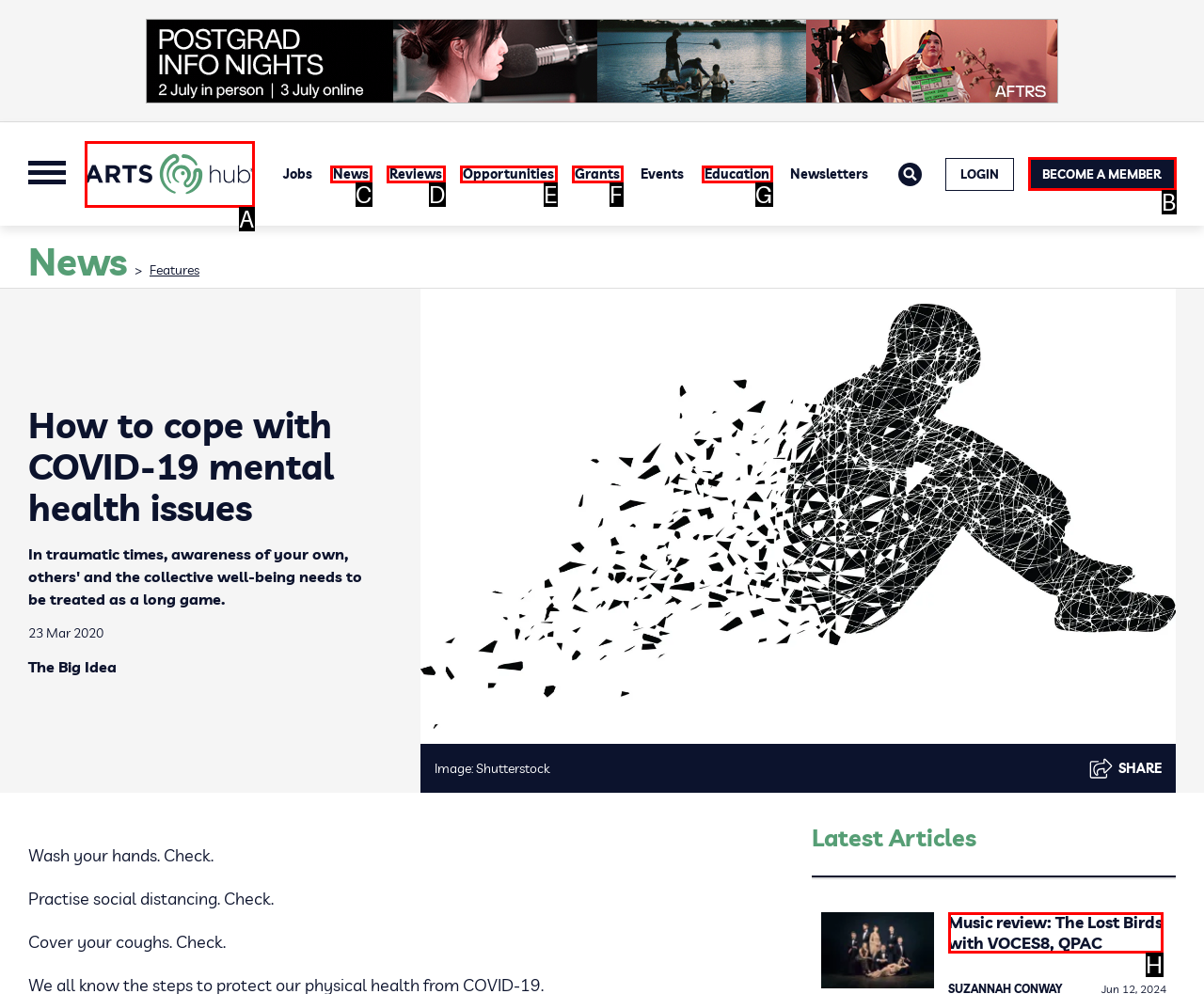Match the HTML element to the description: Artshub Logo. Respond with the letter of the correct option directly.

A